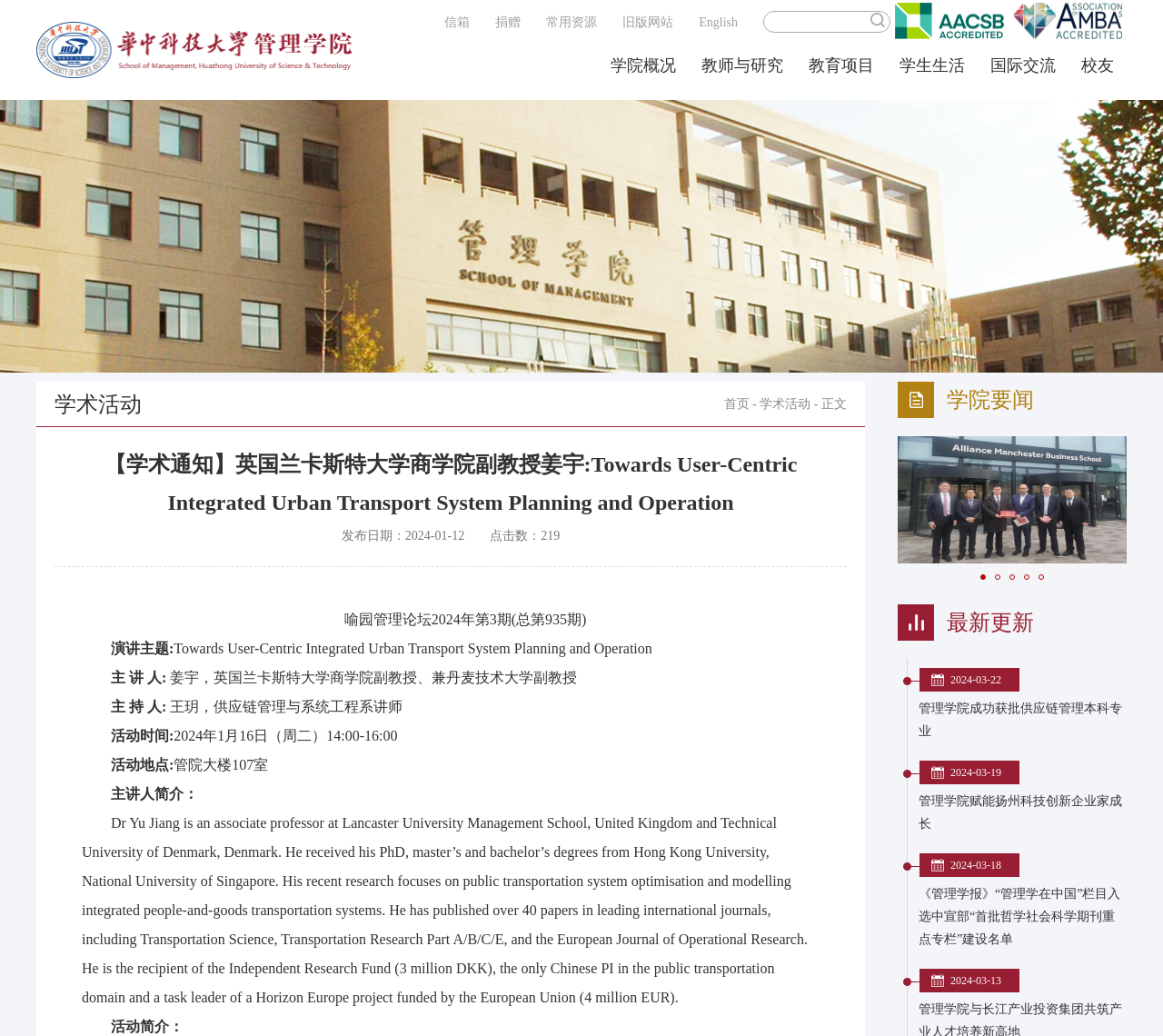Using the provided element description: "2024-03-22 管理学院成功获批供应链管理本科专业", determine the bounding box coordinates of the corresponding UI element in the screenshot.

[0.78, 0.645, 0.969, 0.717]